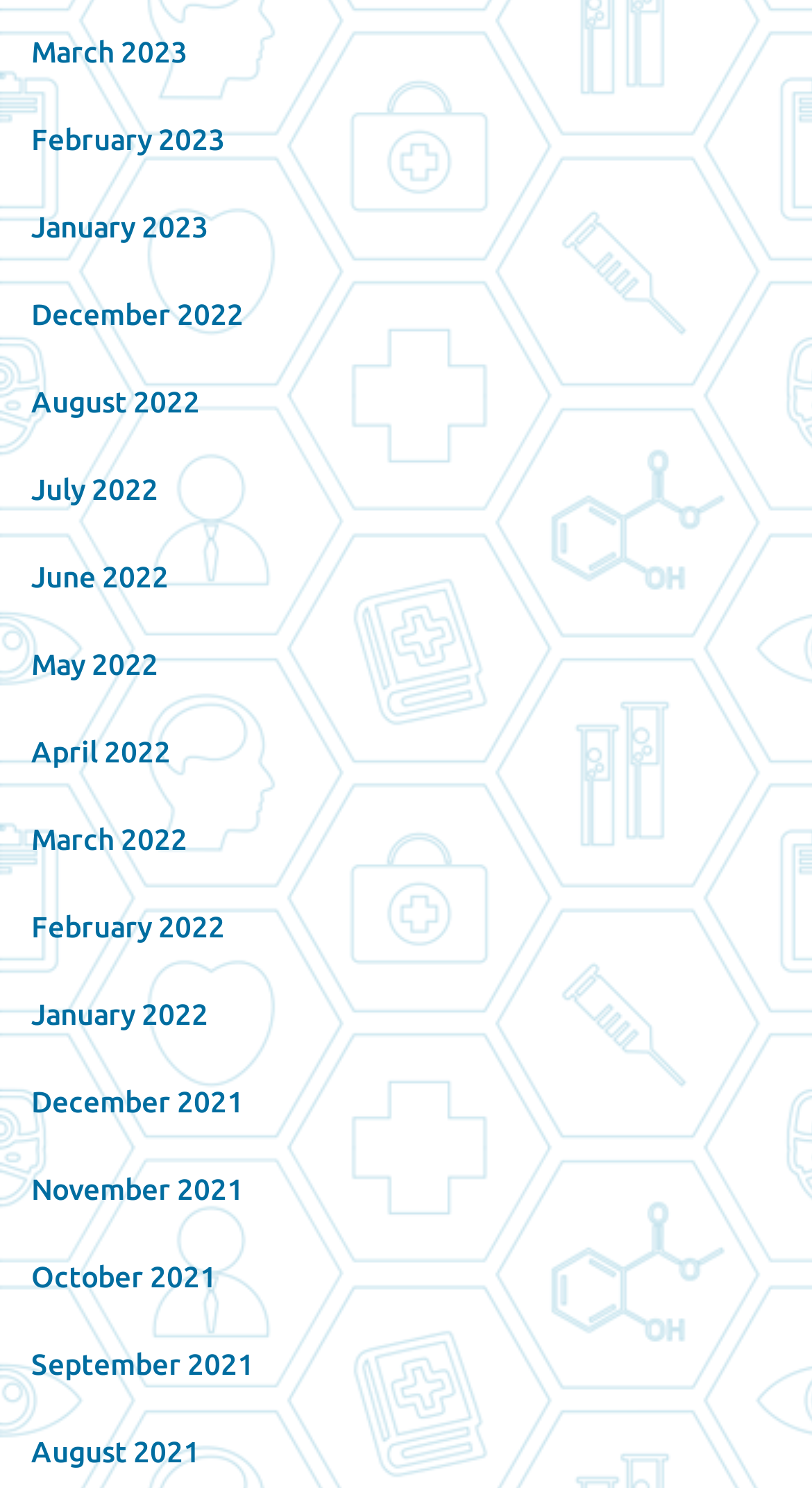Identify the bounding box coordinates of the clickable region necessary to fulfill the following instruction: "browse December 2022". The bounding box coordinates should be four float numbers between 0 and 1, i.e., [left, top, right, bottom].

[0.038, 0.196, 0.3, 0.227]